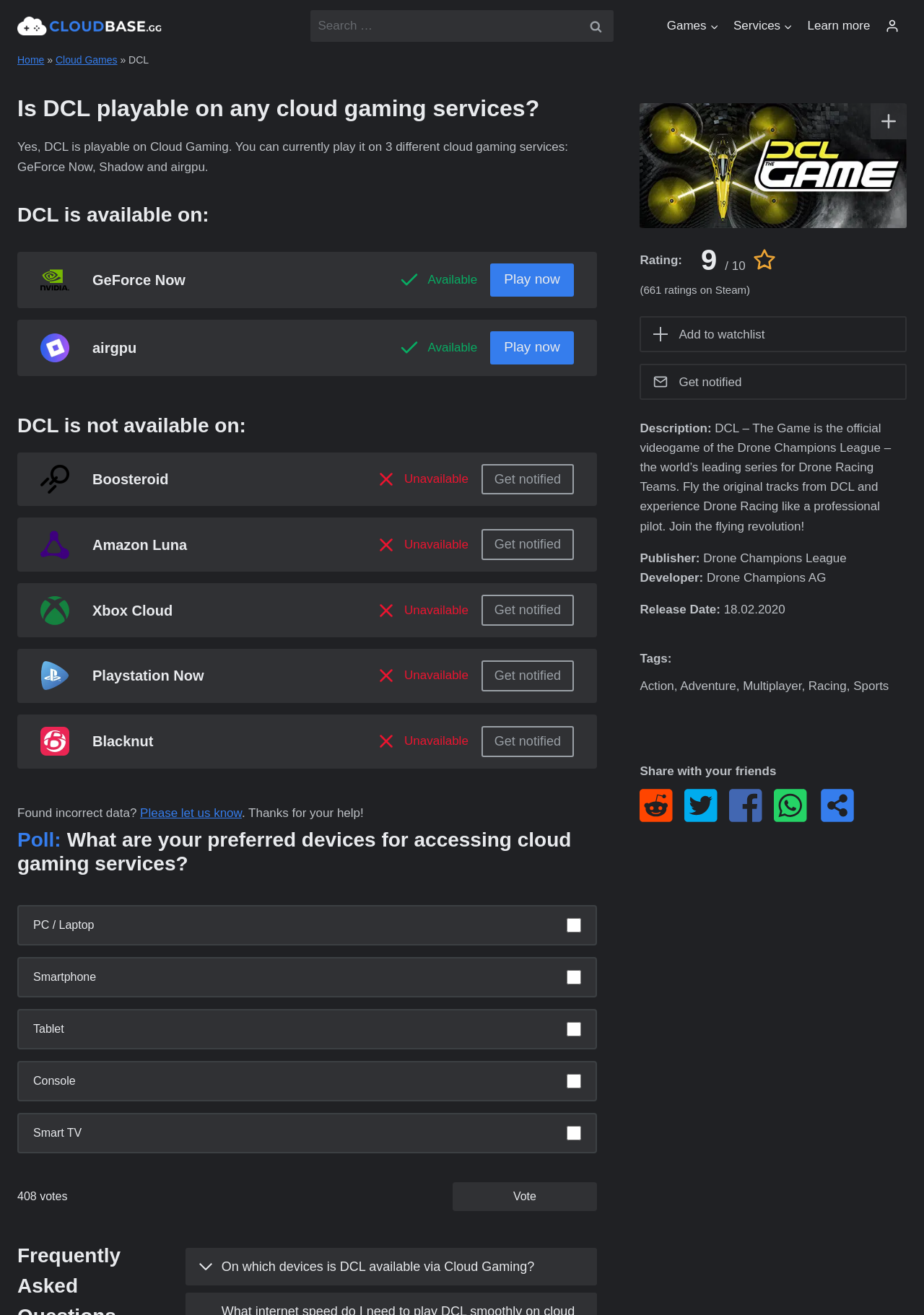Can you identify the bounding box coordinates of the clickable region needed to carry out this instruction: 'Play DCL on GeForce Now'? The coordinates should be four float numbers within the range of 0 to 1, stated as [left, top, right, bottom].

[0.531, 0.2, 0.621, 0.225]